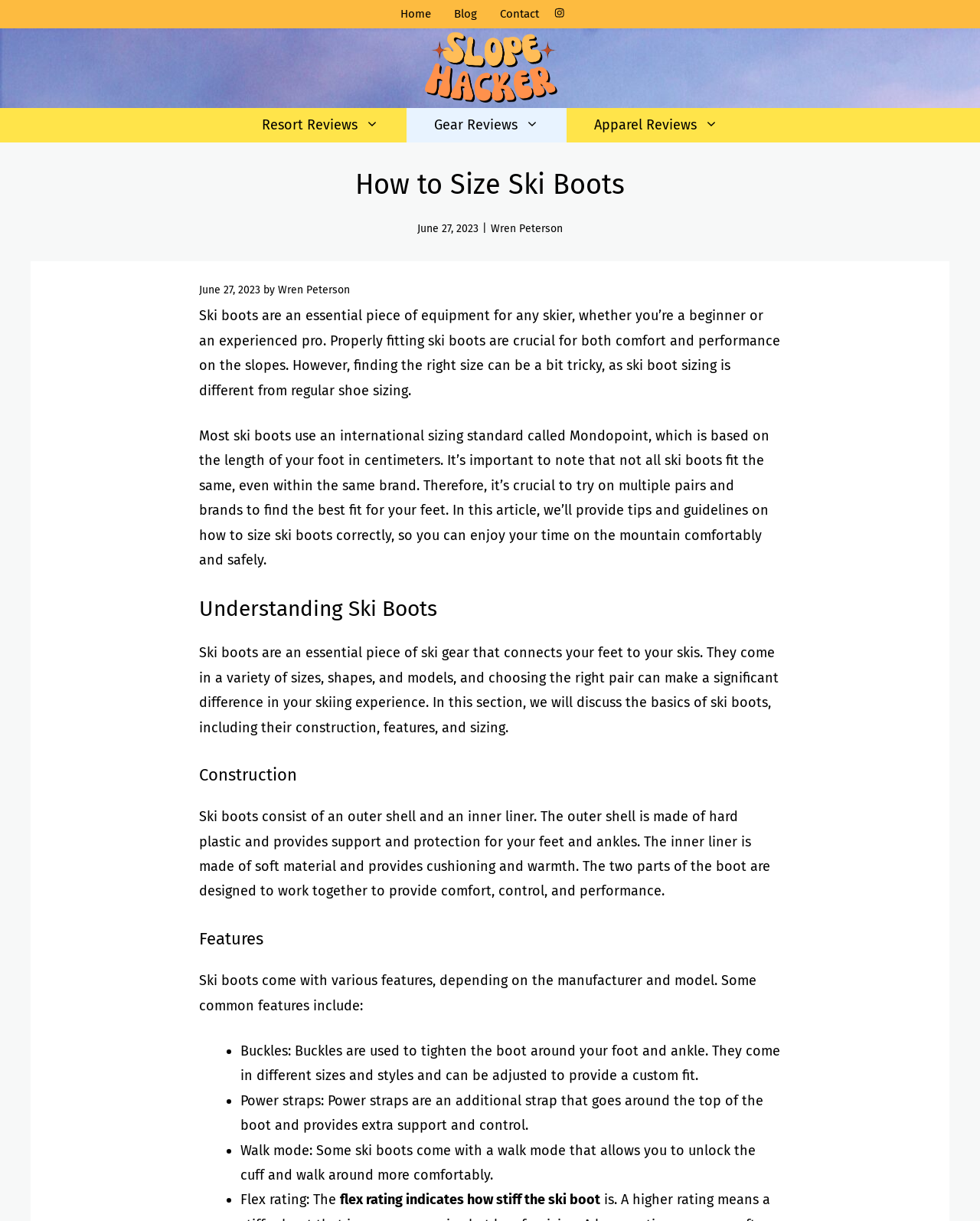Locate the bounding box of the UI element defined by this description: "Blog". The coordinates should be given as four float numbers between 0 and 1, formatted as [left, top, right, bottom].

[0.463, 0.006, 0.487, 0.017]